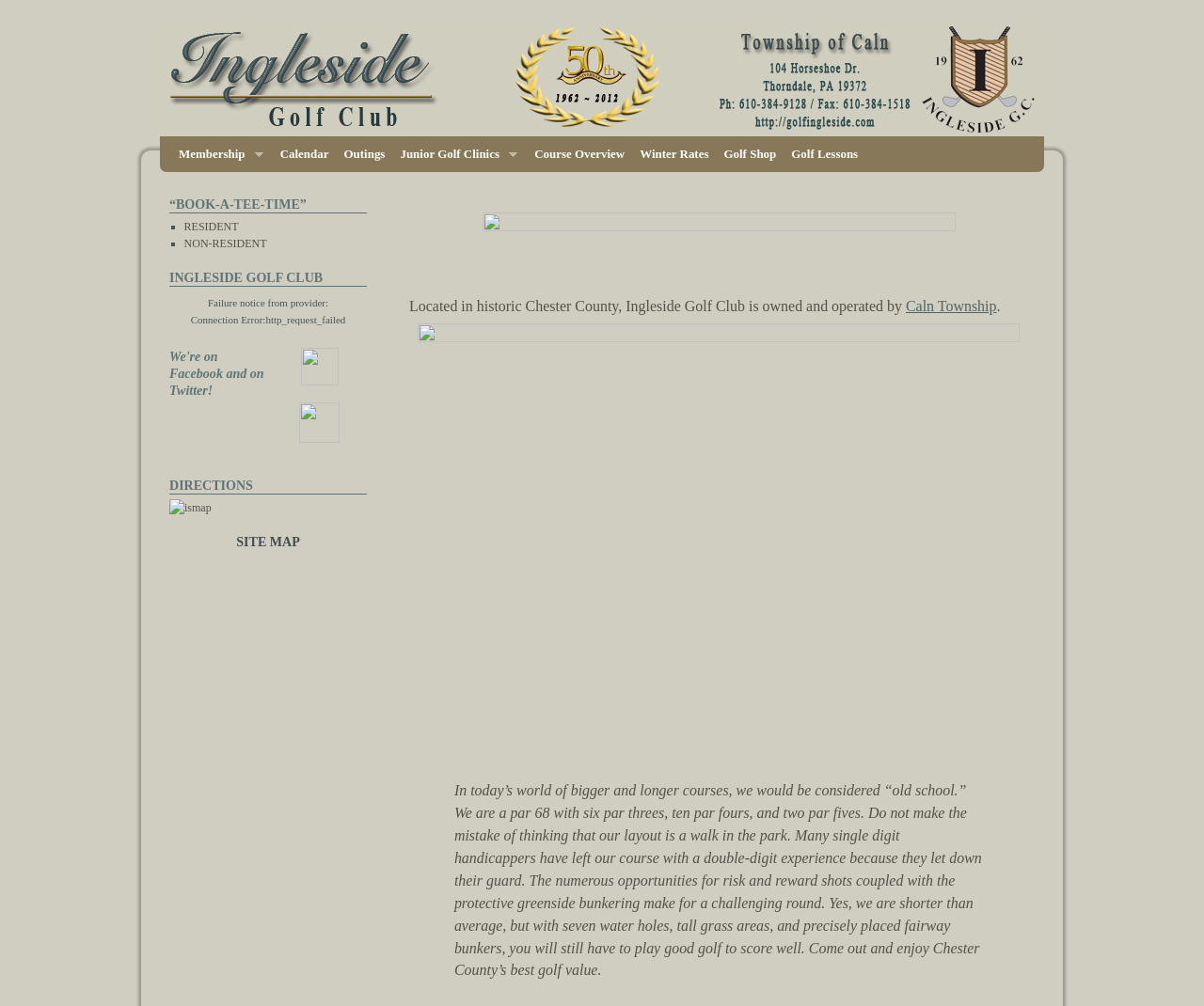Answer the question below in one word or phrase:
What social media platforms is the golf club on?

Facebook and Twitter